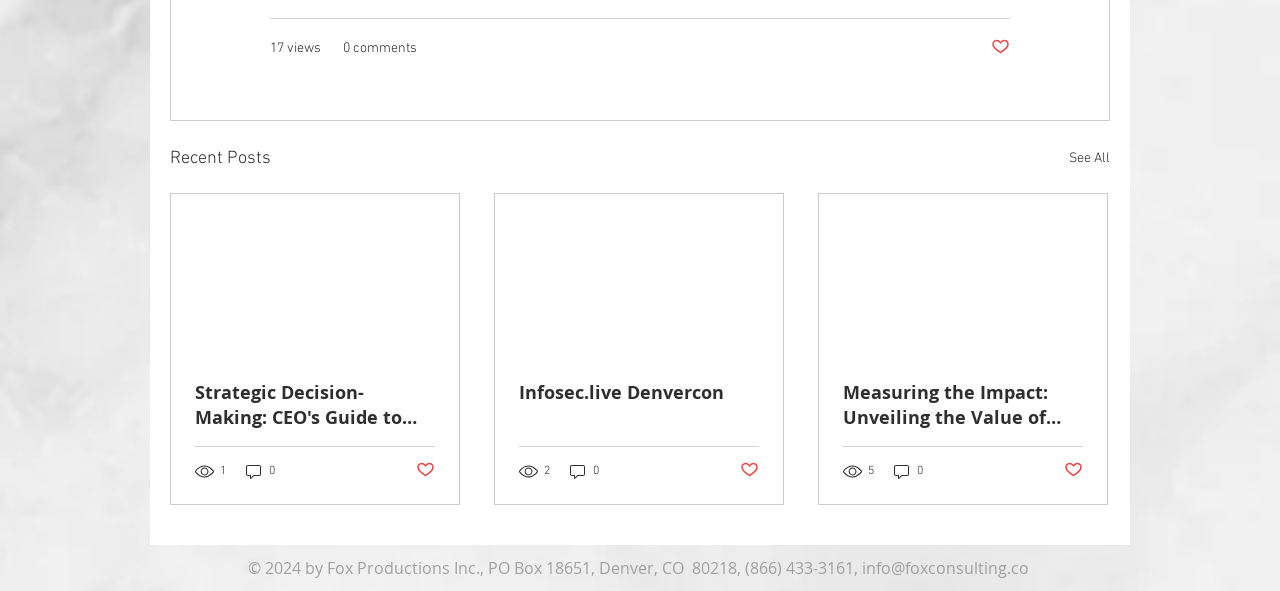Given the content of the image, can you provide a detailed answer to the question?
What is the contact email address at the bottom of the webpage?

The contact email address at the bottom of the webpage can be determined by looking at the link element with the text 'info@foxconsulting.co' which is located at the bottom of the webpage, below the copyright information.